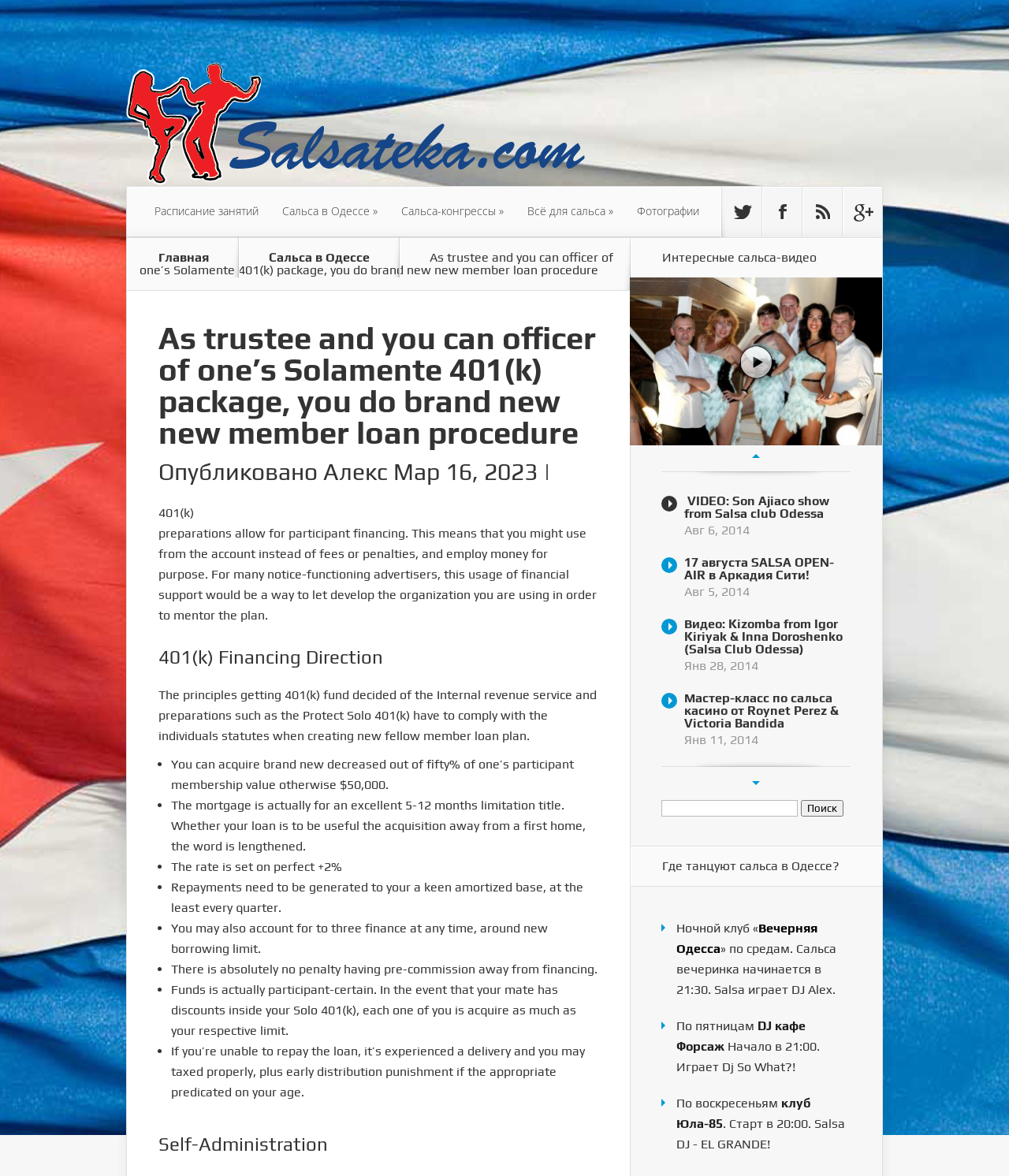Can you specify the bounding box coordinates of the area that needs to be clicked to fulfill the following instruction: "Follow us on Twitter"?

[0.716, 0.159, 0.755, 0.202]